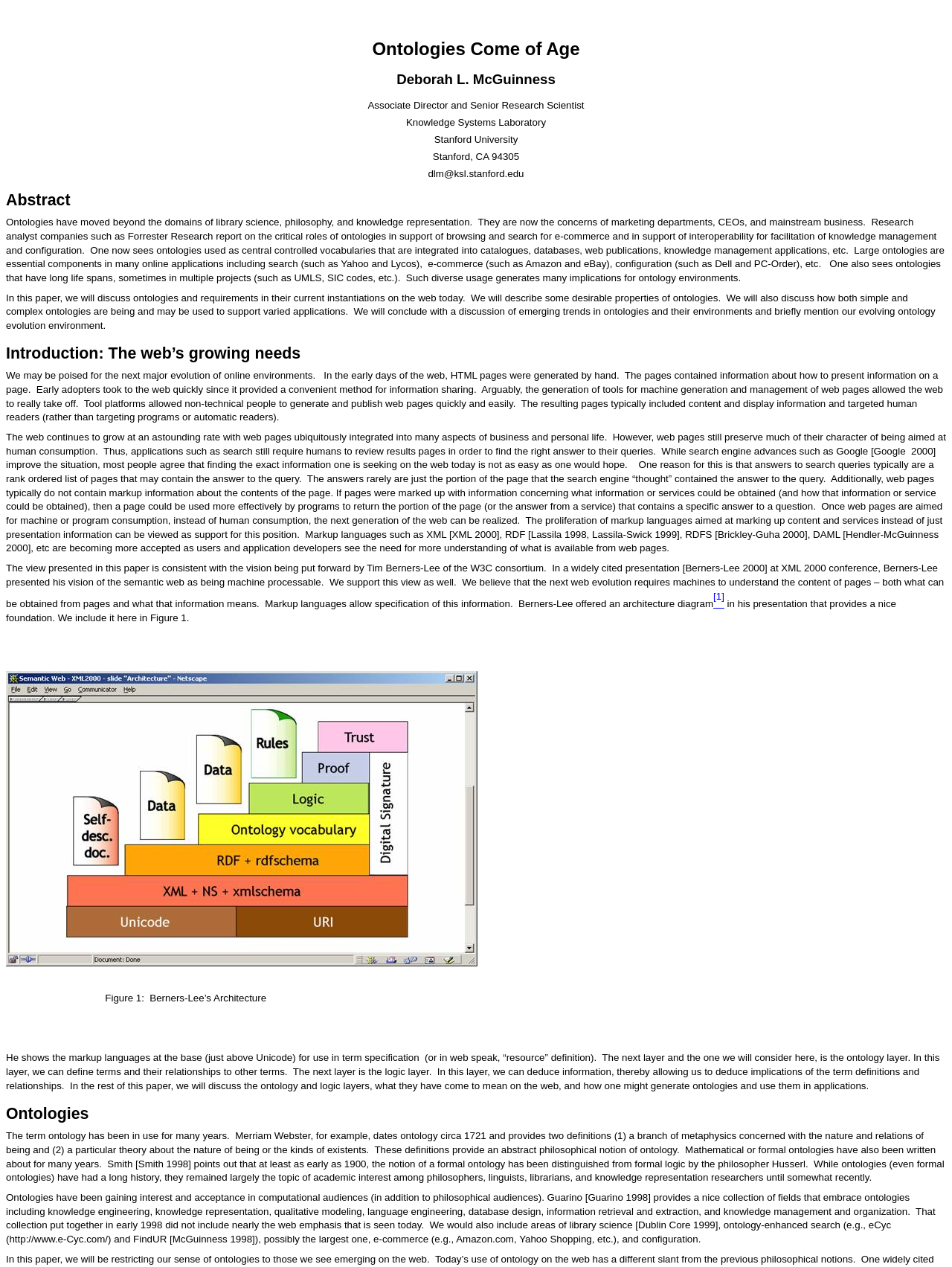What is the main topic of this paper?
Using the image as a reference, answer the question in detail.

The paper's title is 'Ontologies Come of Age' and the content discusses the evolution and applications of ontologies on the web. The heading 'Ontologies' is also present in the paper, indicating that it is a central theme.